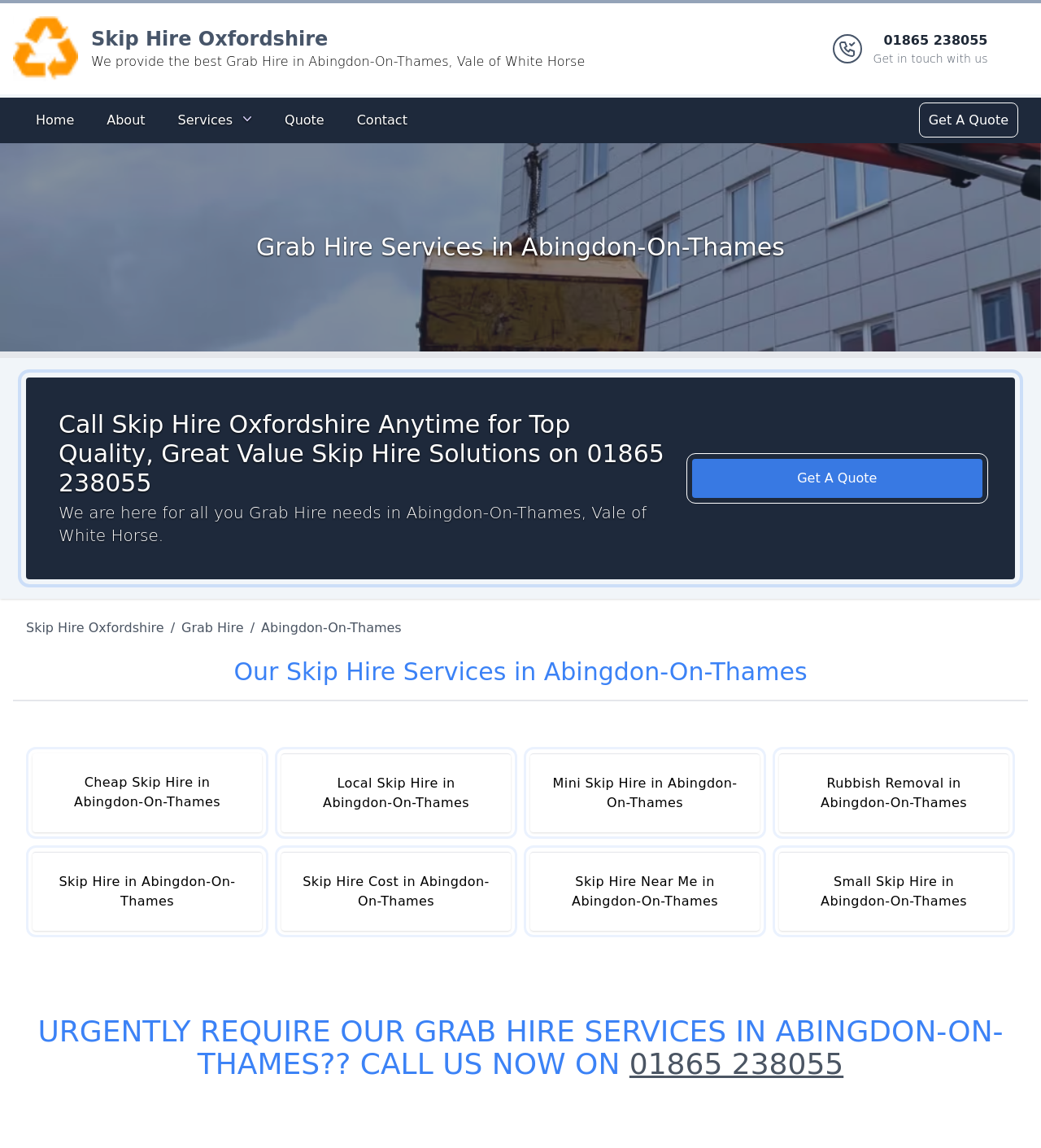Use a single word or phrase to answer the following:
What is the name of the company providing grab hire services?

Skip Hire Oxfordshire